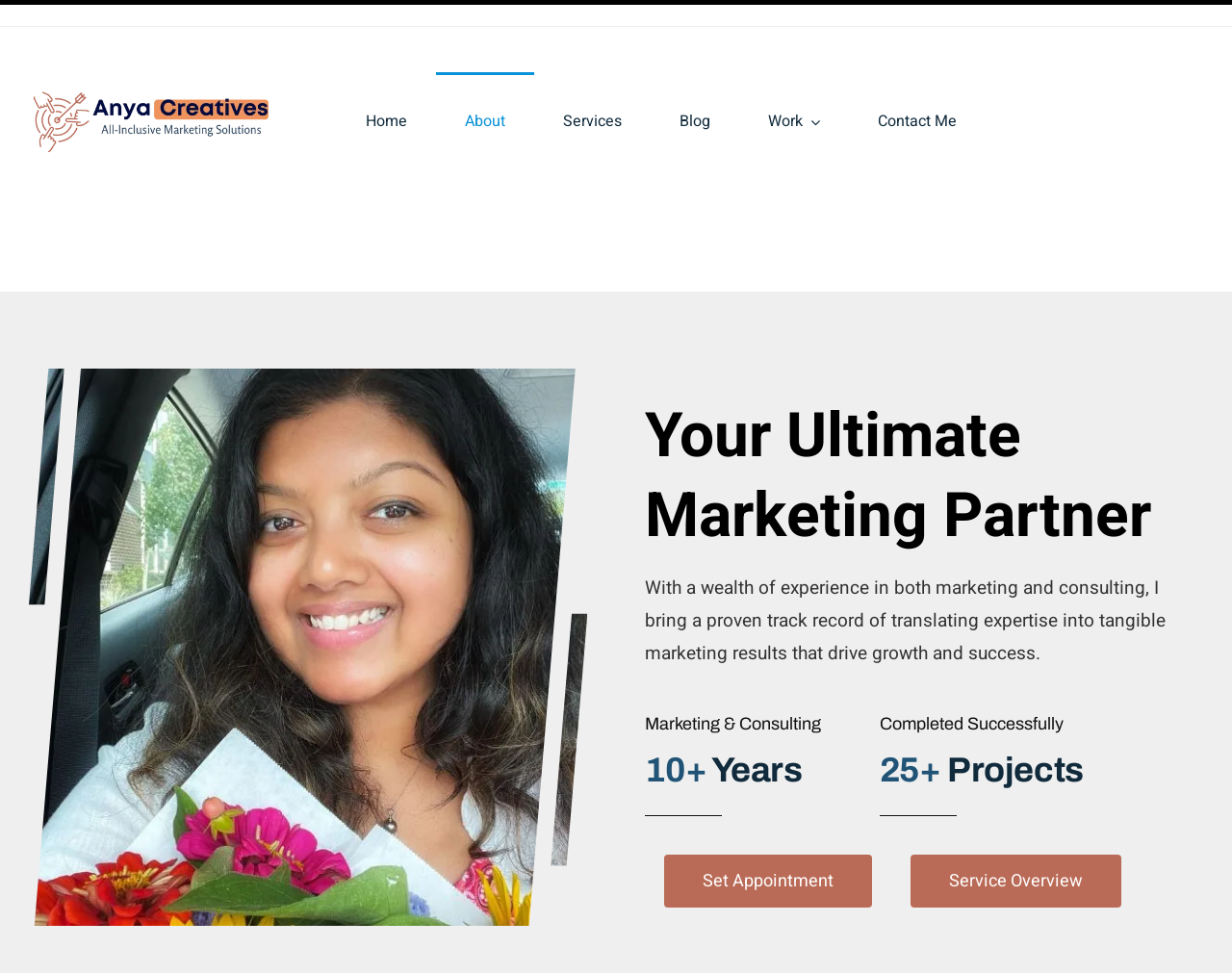Identify the bounding box coordinates of the section that should be clicked to achieve the task described: "Set an appointment with the consultant".

[0.539, 0.878, 0.708, 0.933]